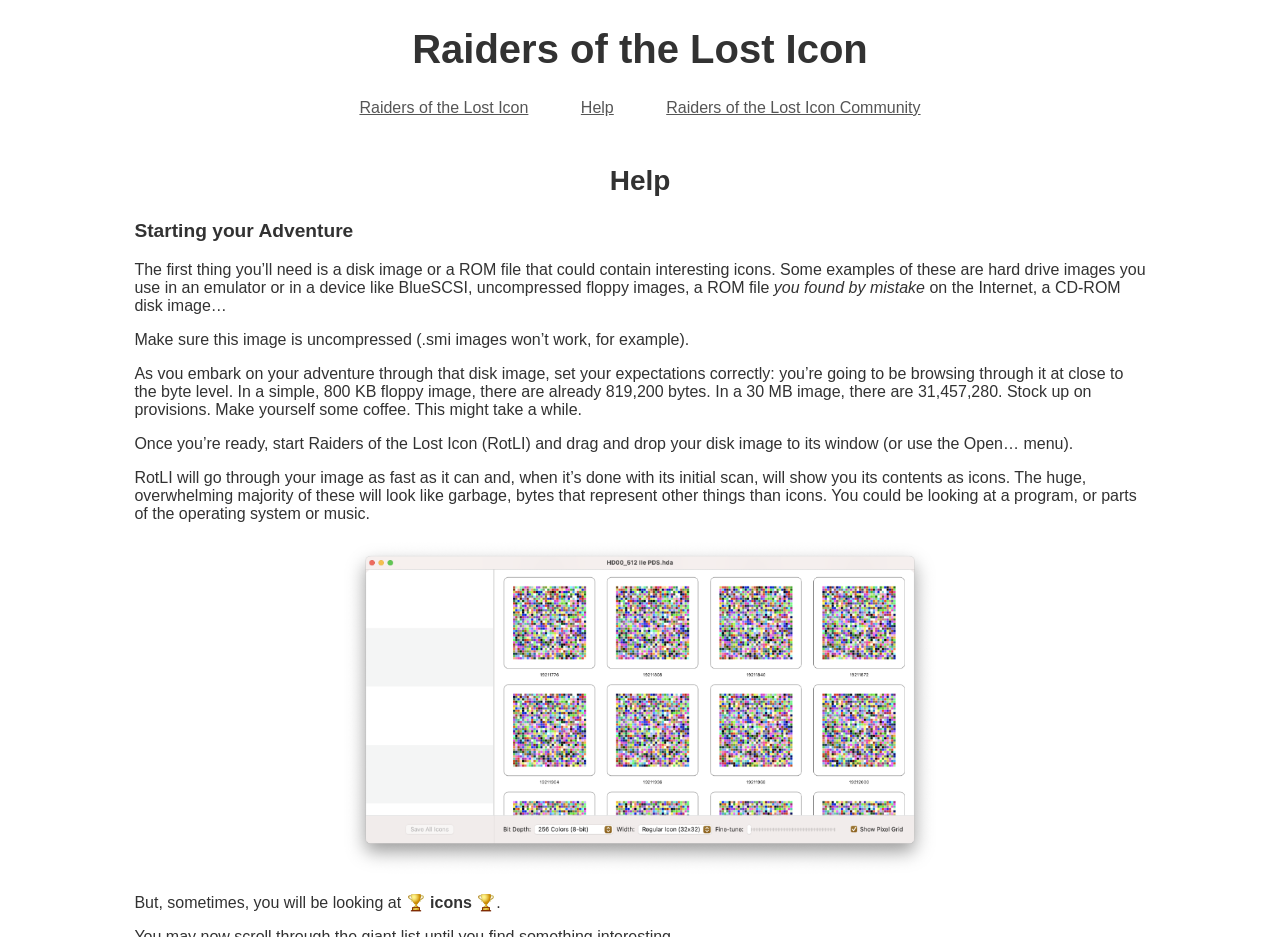Determine the main headline from the webpage and extract its text.

Raiders of the Lost Icon